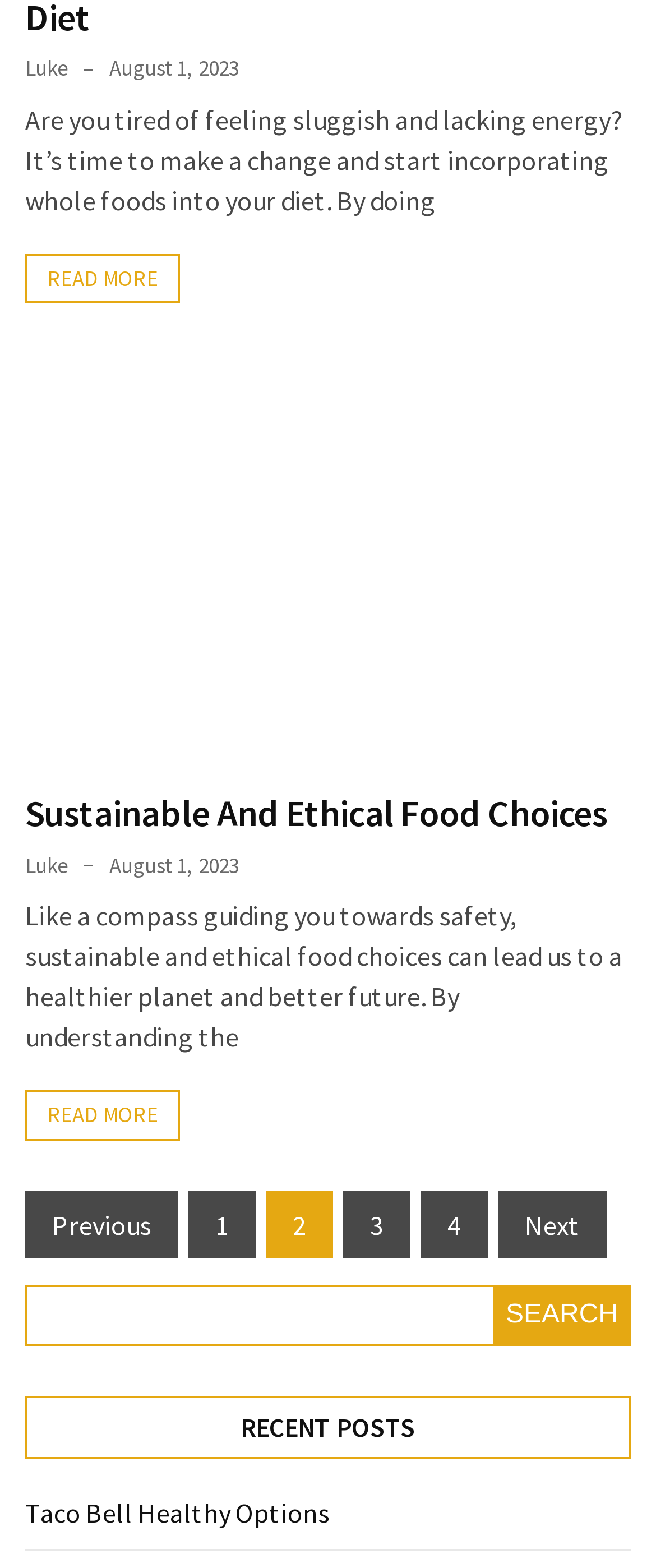Identify the bounding box coordinates of the area you need to click to perform the following instruction: "search for something".

[0.751, 0.819, 0.962, 0.858]